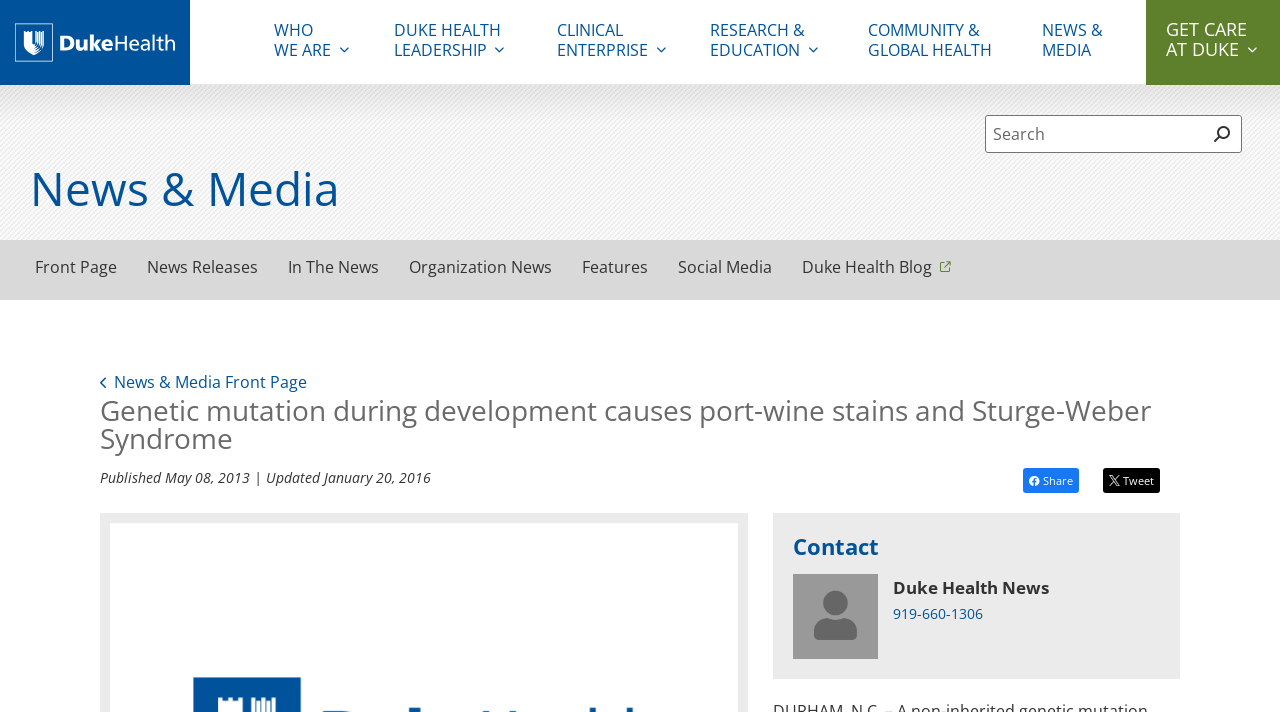Answer this question using a single word or a brief phrase:
How can users share the webpage?

Share button